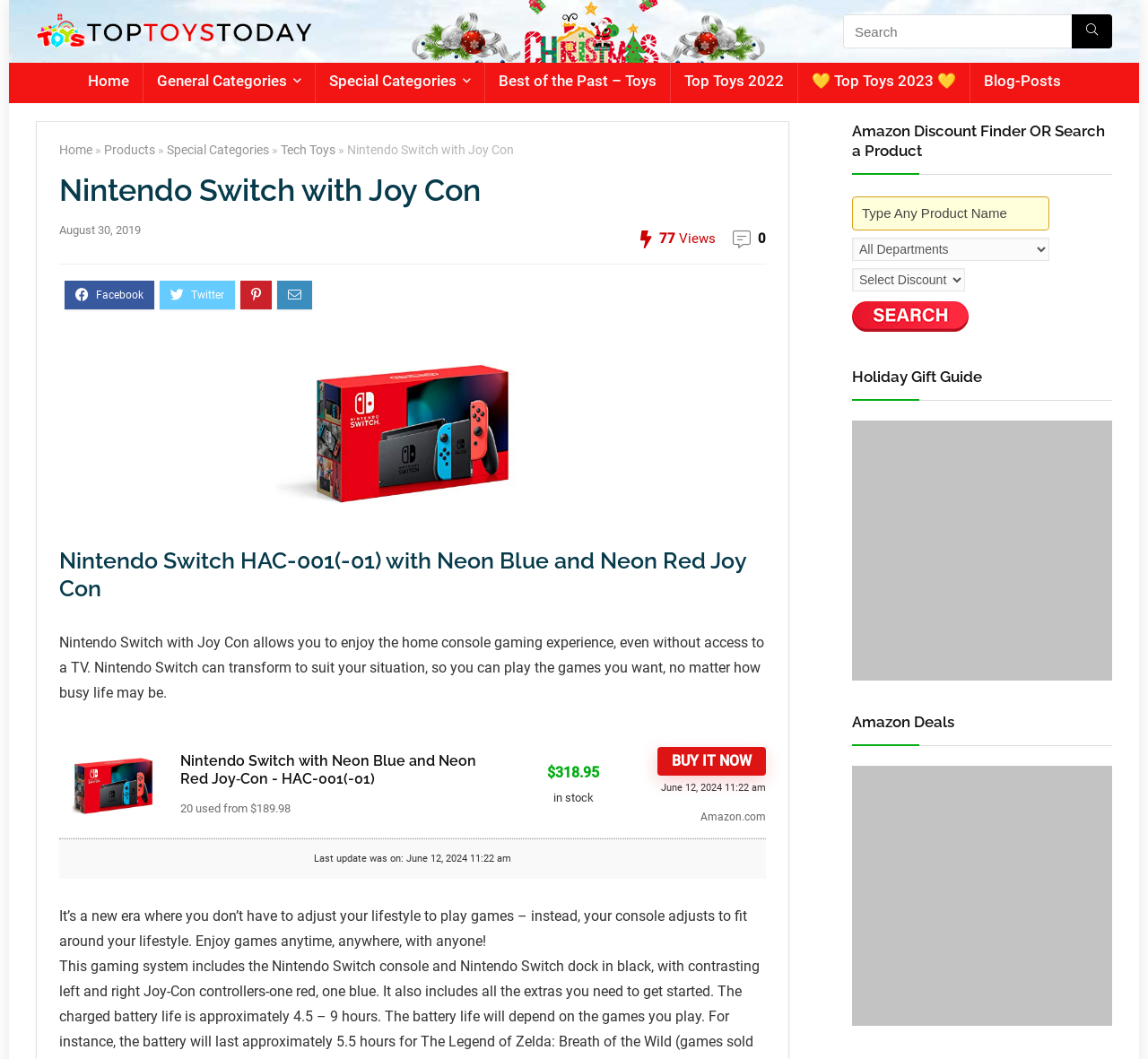Use a single word or phrase to answer the question:
How many views does the product have?

77